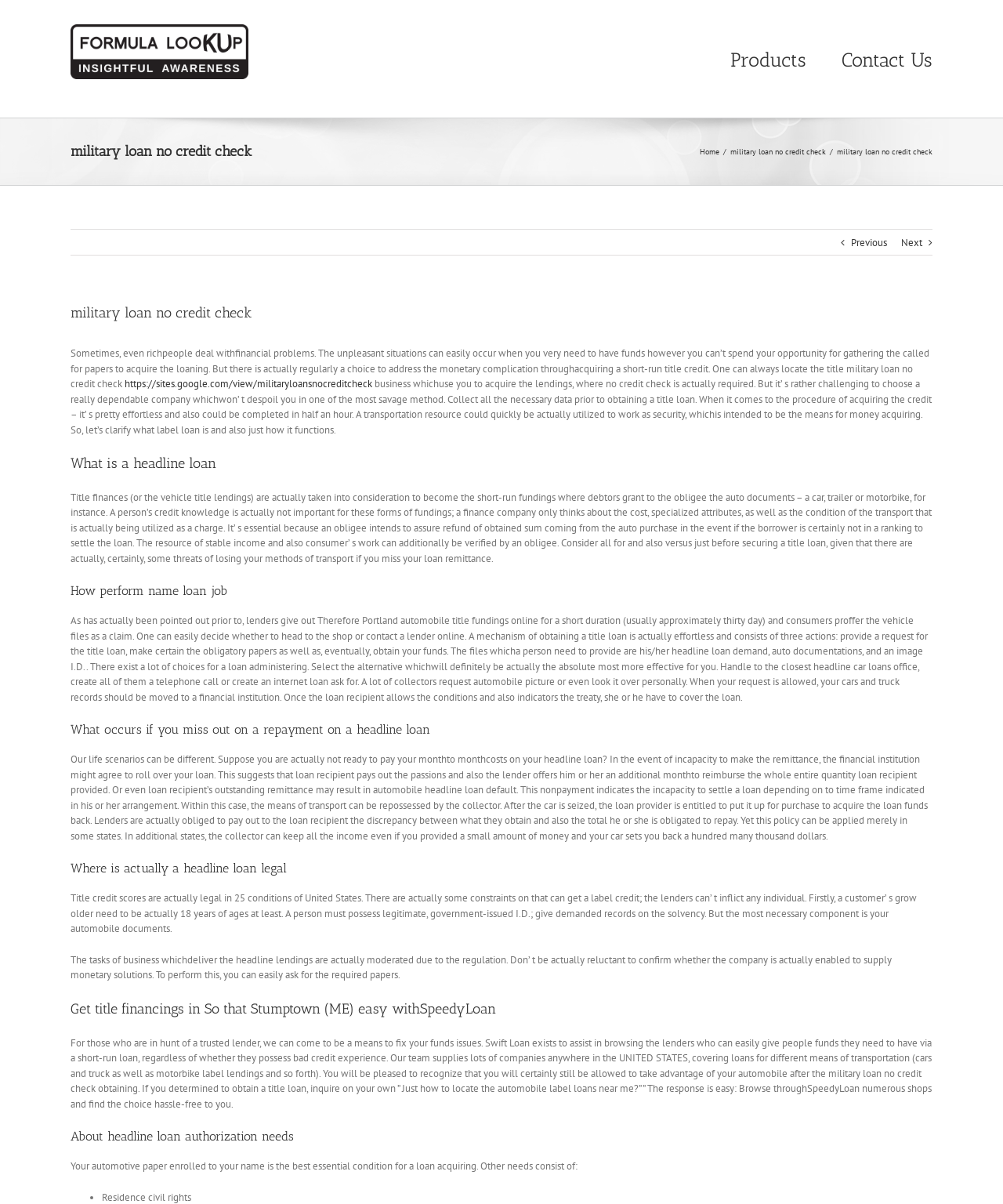Please specify the bounding box coordinates of the clickable section necessary to execute the following command: "Click the 'Formulalookup Logo' link".

[0.07, 0.02, 0.248, 0.066]